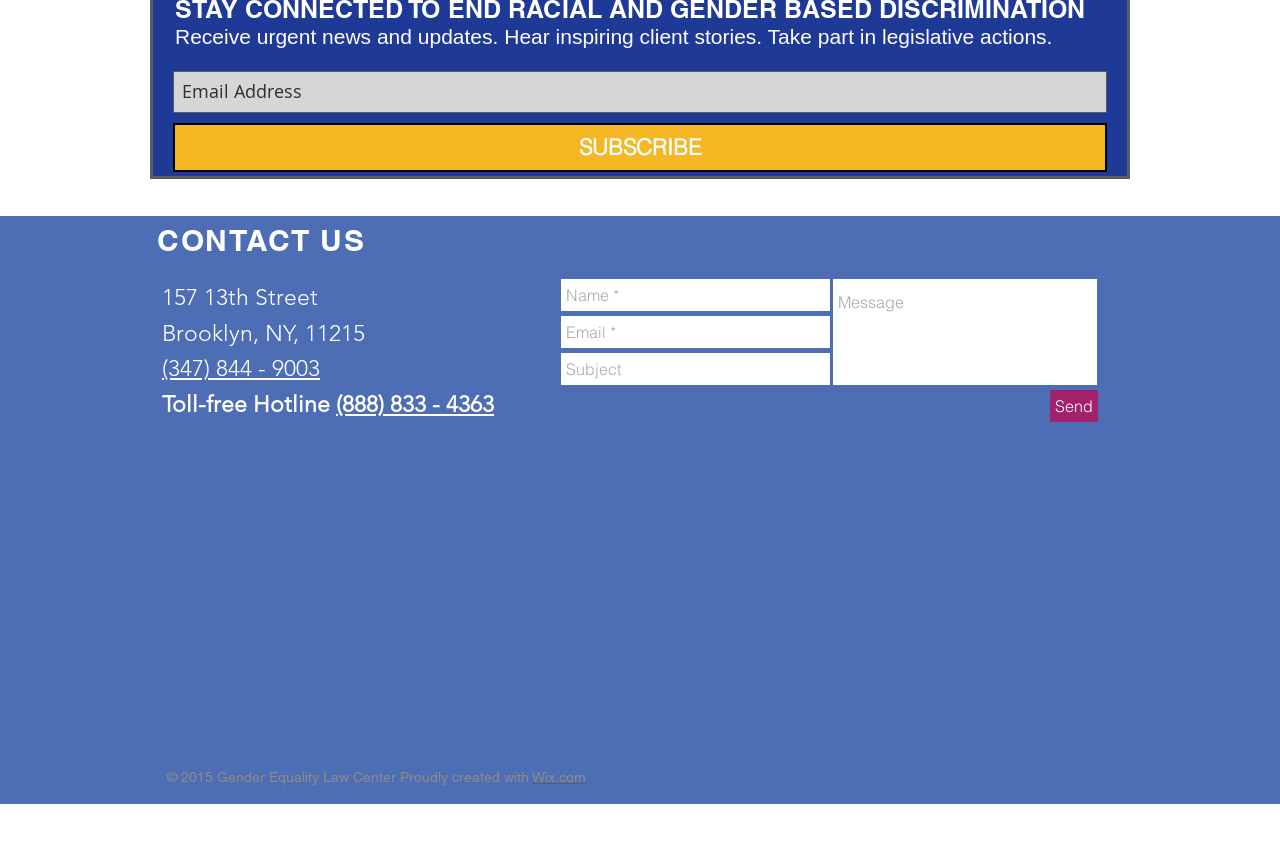Answer with a single word or phrase: 
What is the address of the organization?

157 13th Street, Brooklyn, NY, 11215